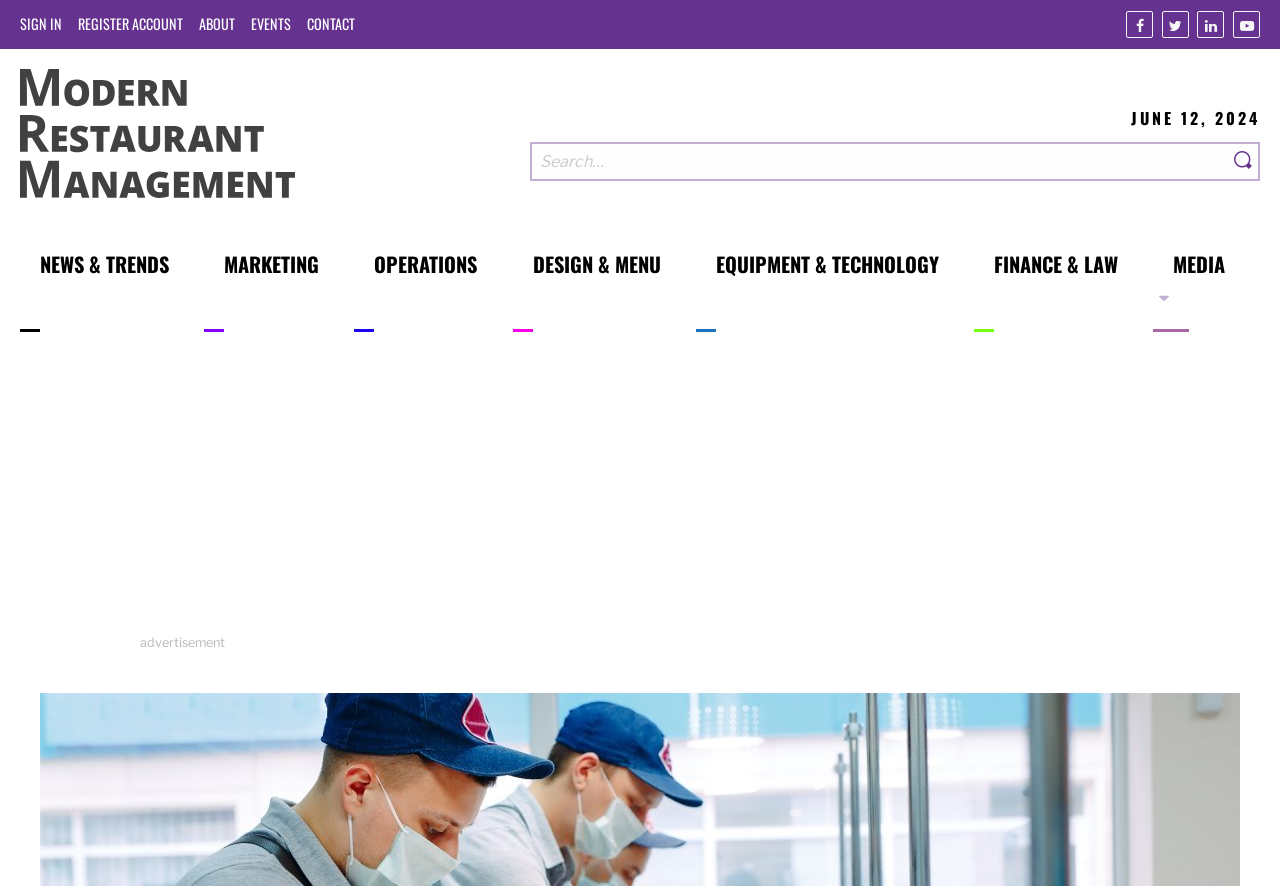For the element described, predict the bounding box coordinates as (top-left x, top-left y, bottom-right x, bottom-right y). All values should be between 0 and 1. Element description: aria-label="Facebook" title="Facebook"

[0.88, 0.013, 0.901, 0.043]